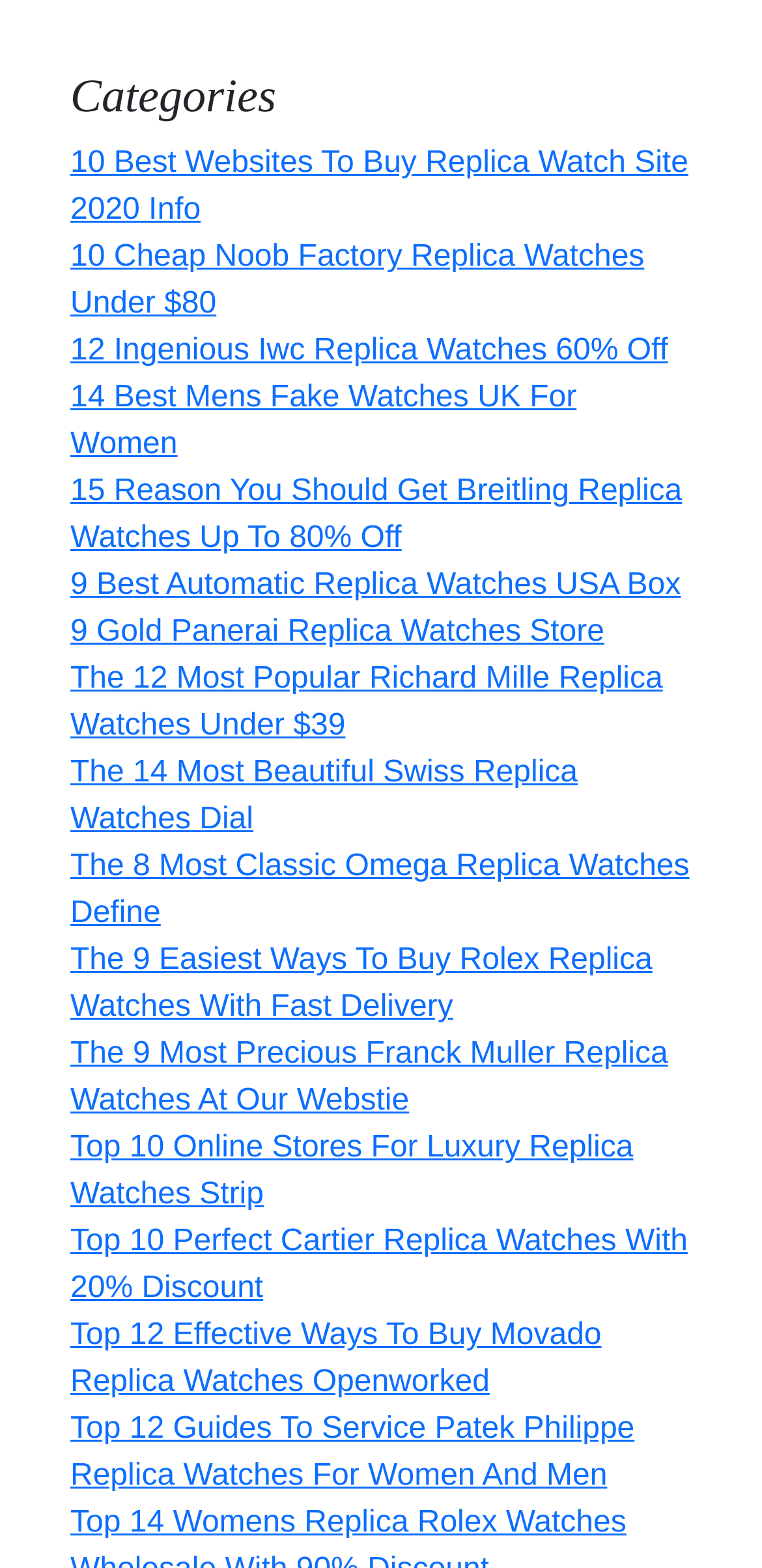Based on the image, give a detailed response to the question: What is the category of the webpage?

I inferred the category of the webpage by looking at the titles of the links, which all seem to be related to replica watches.